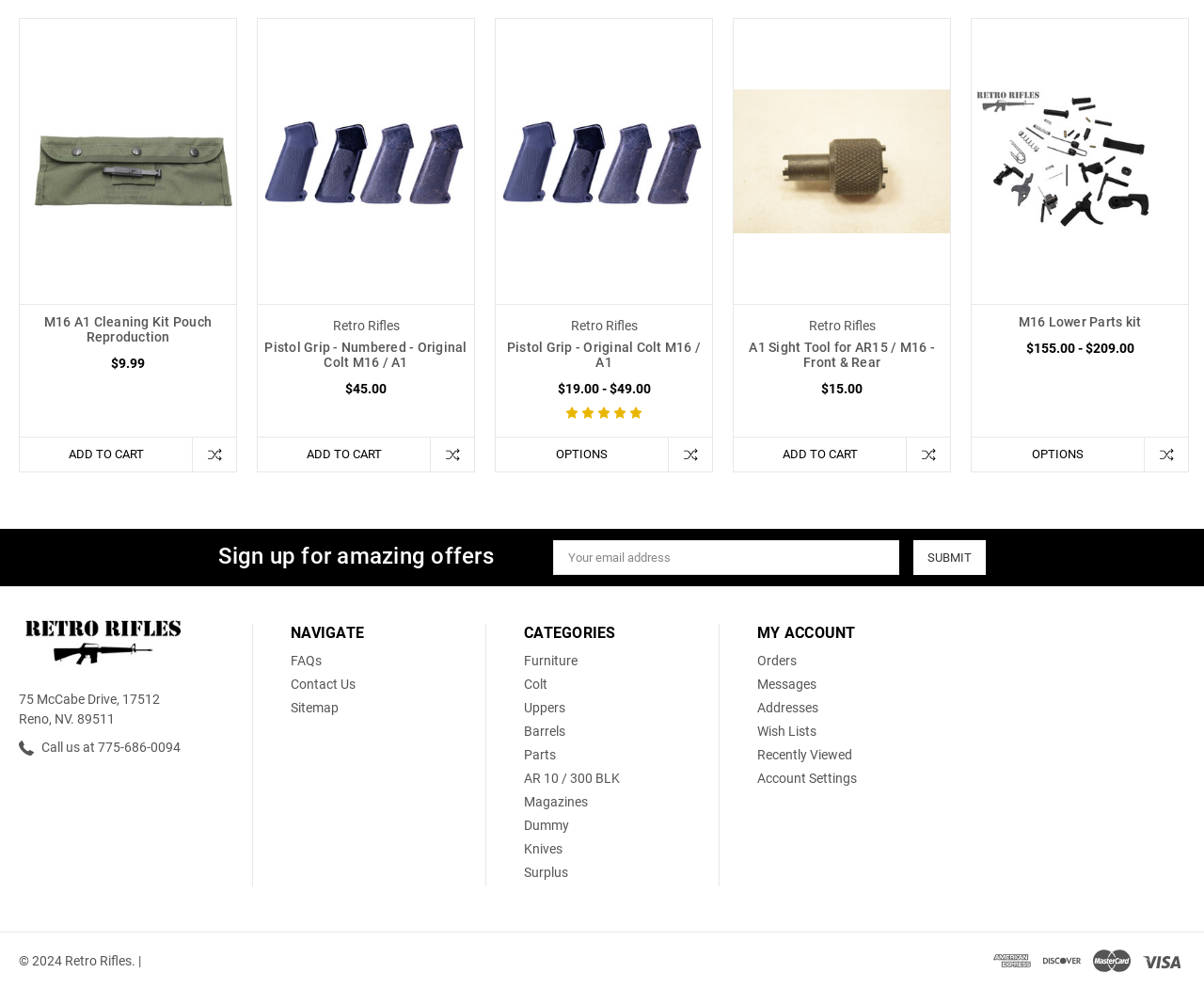Respond with a single word or phrase for the following question: 
How many images are there in the first tabpanel?

2